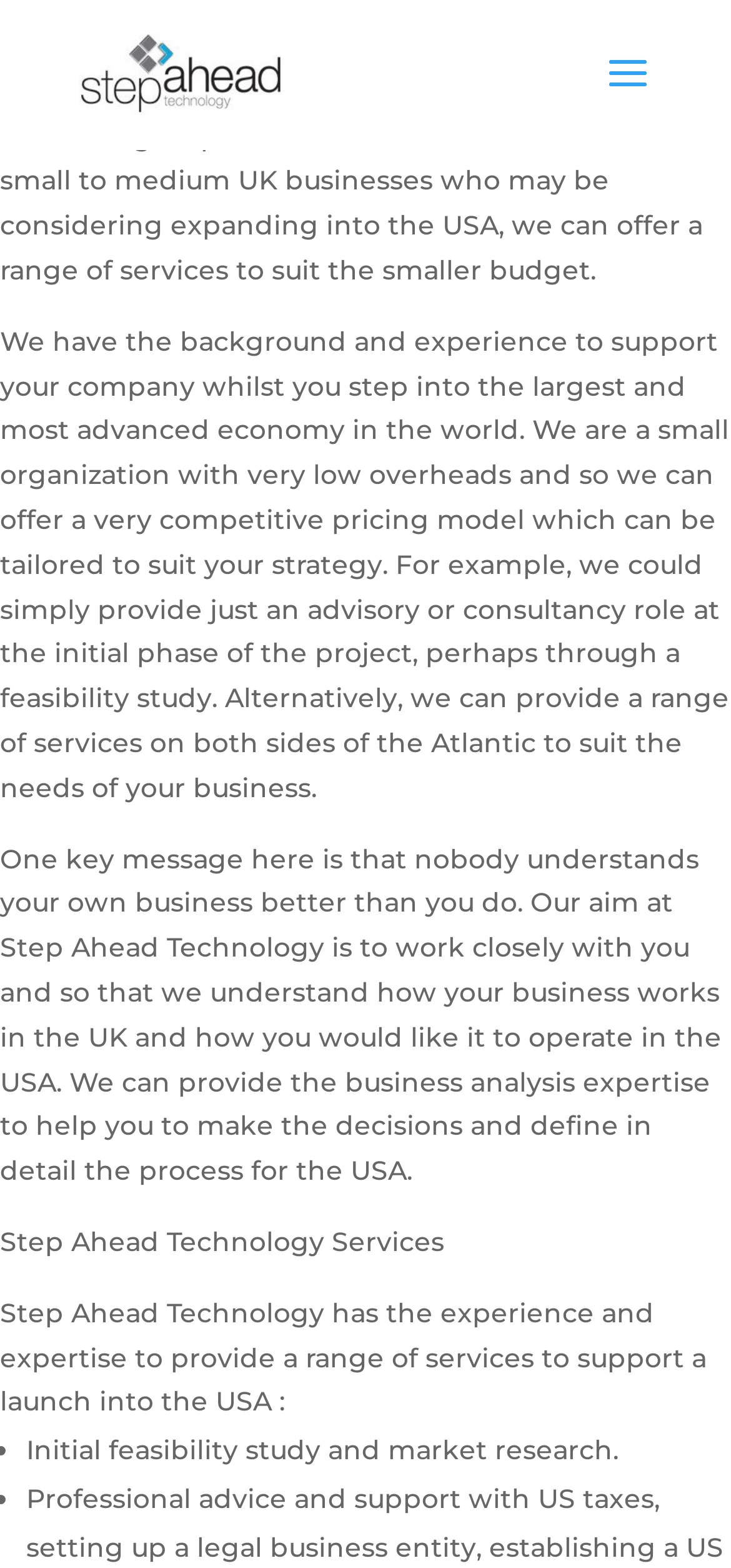What is the largest economy in the world?
Please respond to the question with a detailed and well-explained answer.

According to the webpage, the USA is described as the largest and most advanced economy in the world, which is the target market for the businesses that Step Ahead Technology aims to support.